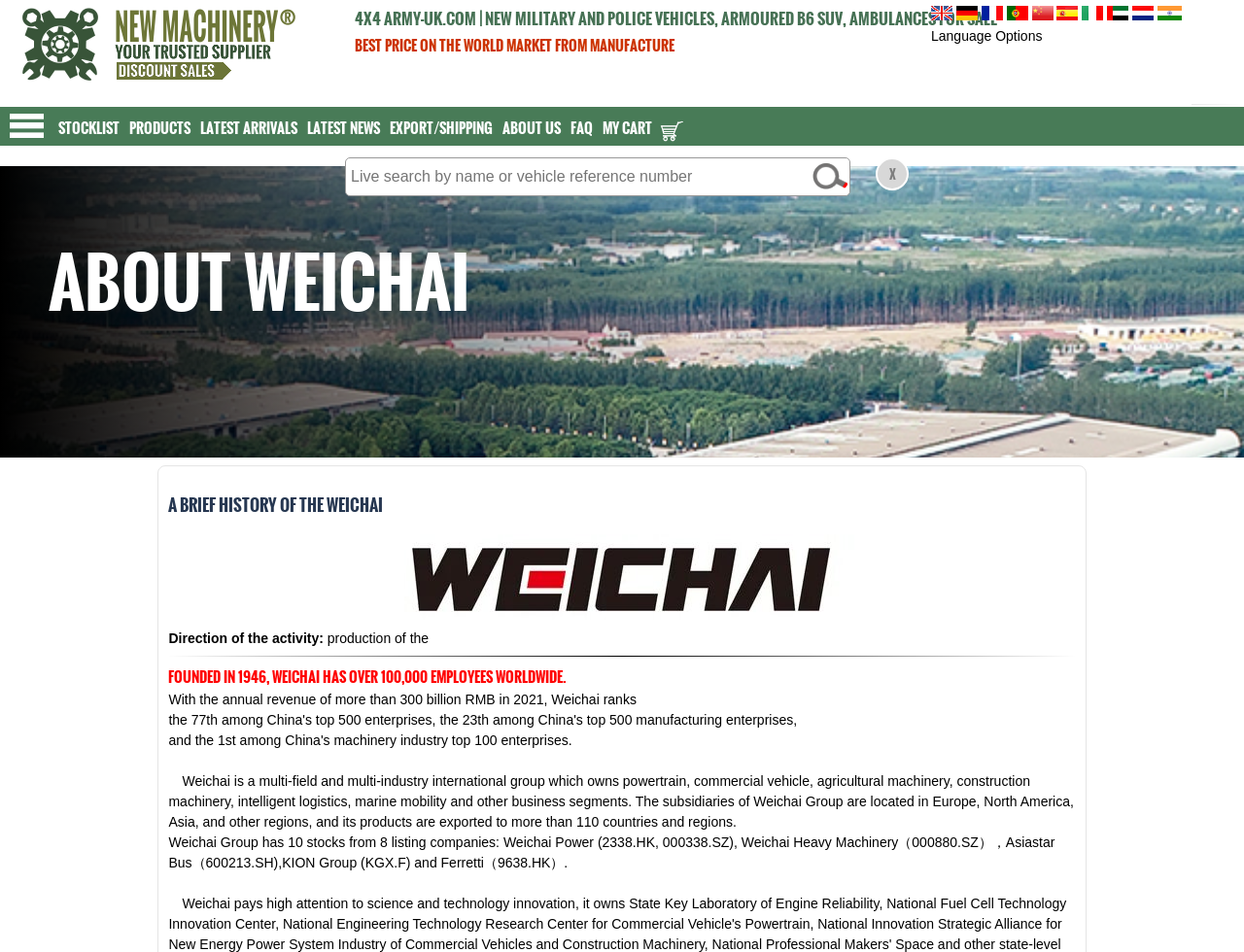Find the bounding box of the UI element described as follows: "MY CART".

[0.481, 0.113, 0.558, 0.154]